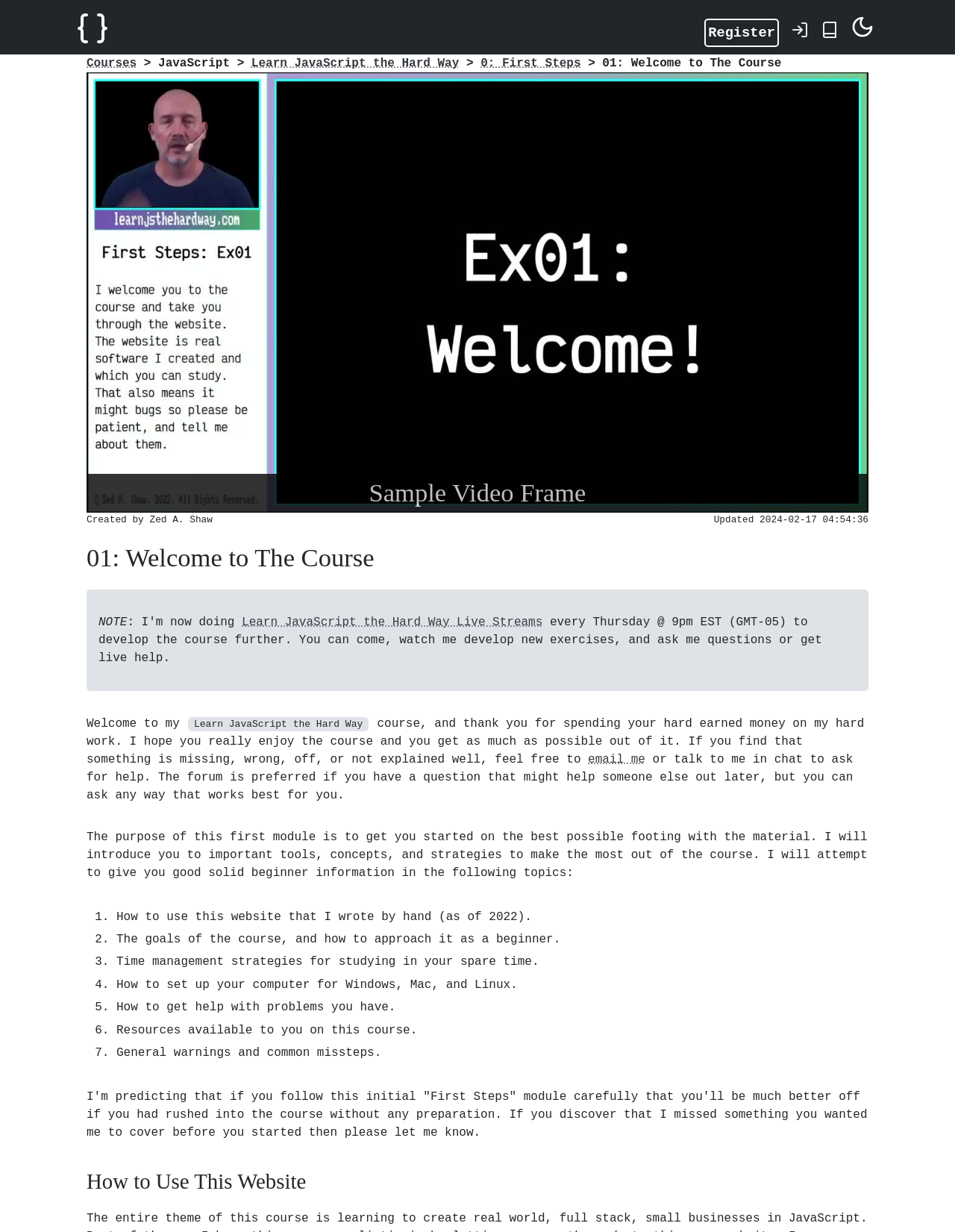Using the provided element description, identify the bounding box coordinates as (top-left x, top-left y, bottom-right x, bottom-right y). Ensure all values are between 0 and 1. Description: aria-label="previous arrow"

None